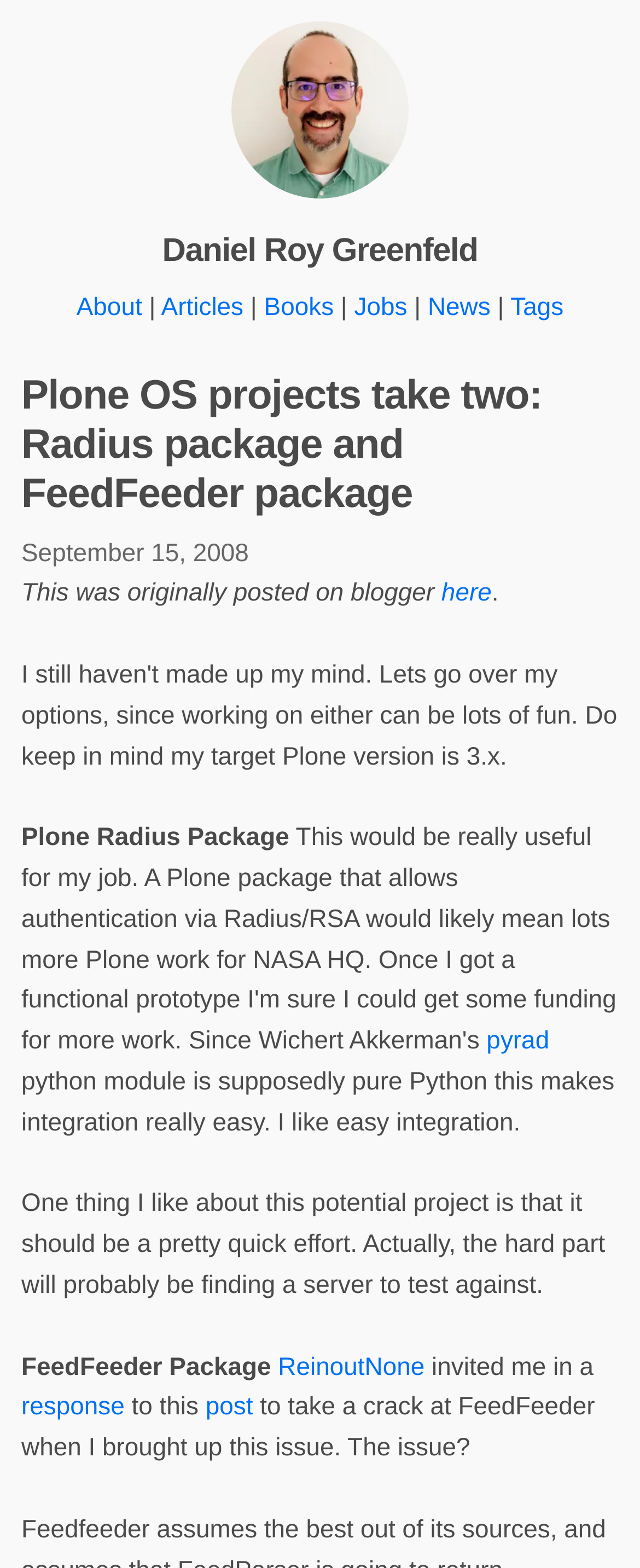Identify the bounding box coordinates of the specific part of the webpage to click to complete this instruction: "Check the news section".

[0.668, 0.187, 0.766, 0.205]